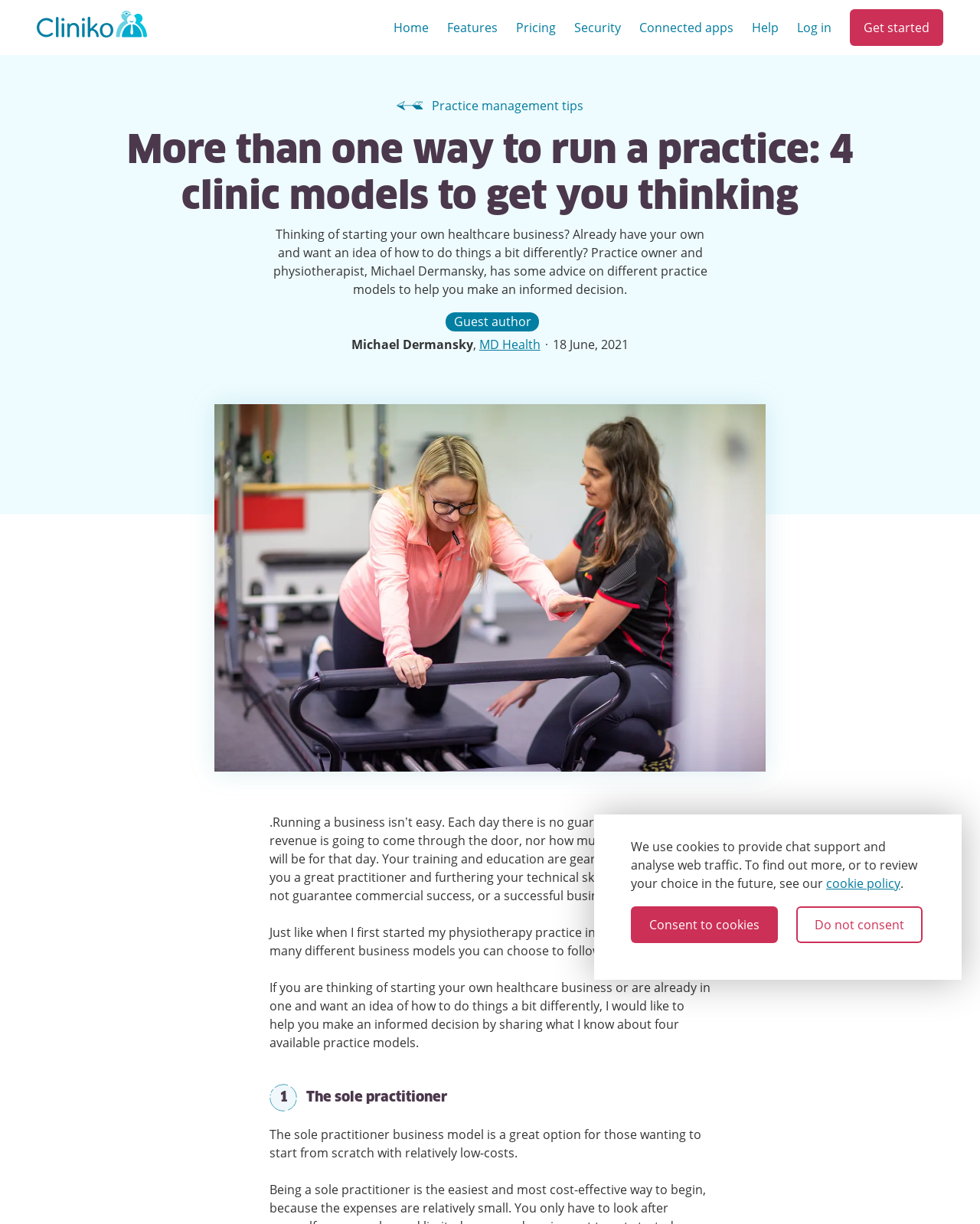Determine the bounding box coordinates for the region that must be clicked to execute the following instruction: "Click the 'Home' link".

[0.402, 0.0, 0.438, 0.045]